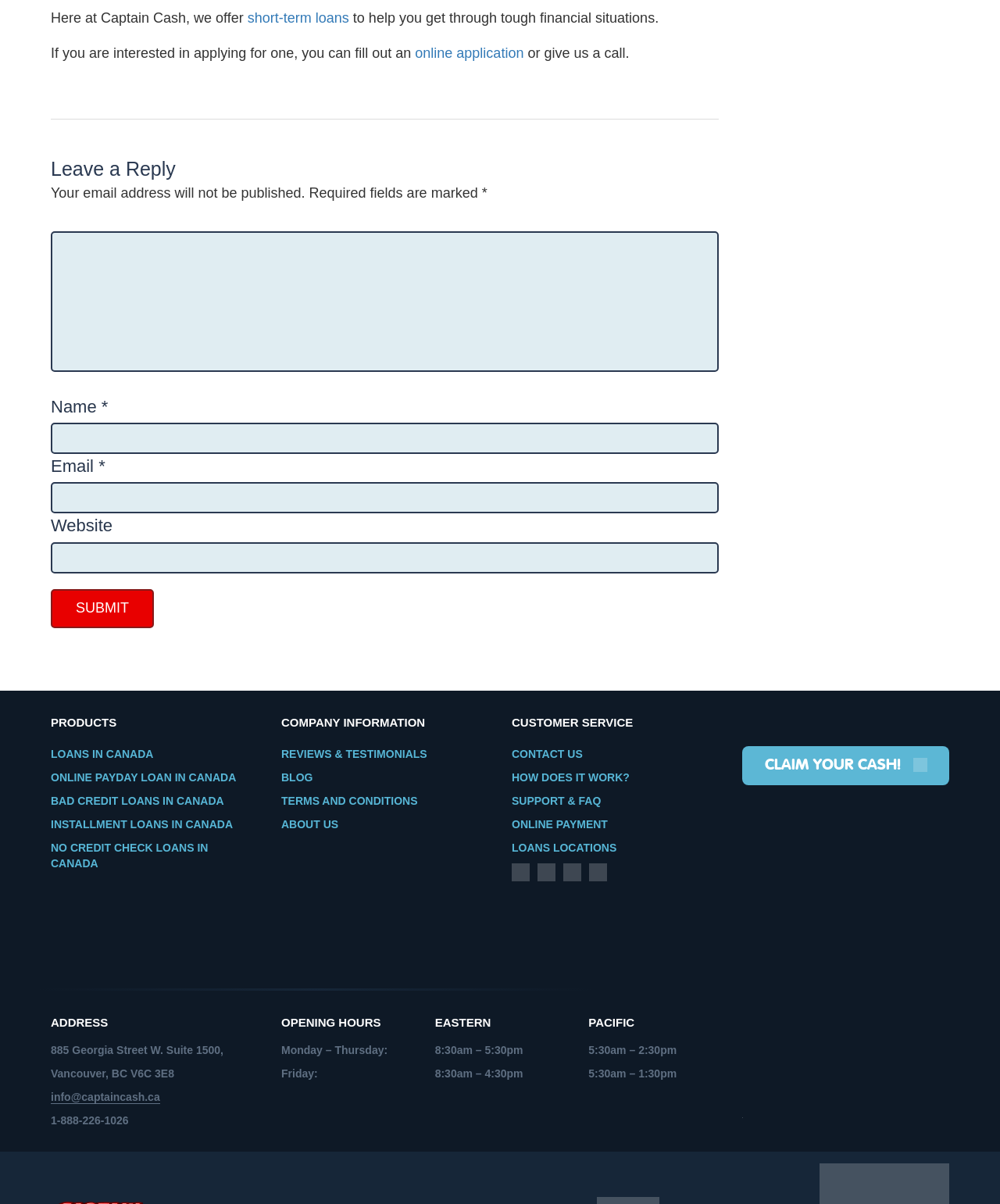Locate the bounding box of the UI element described by: "Online Payday Loan in Canada" in the given webpage screenshot.

[0.051, 0.64, 0.236, 0.651]